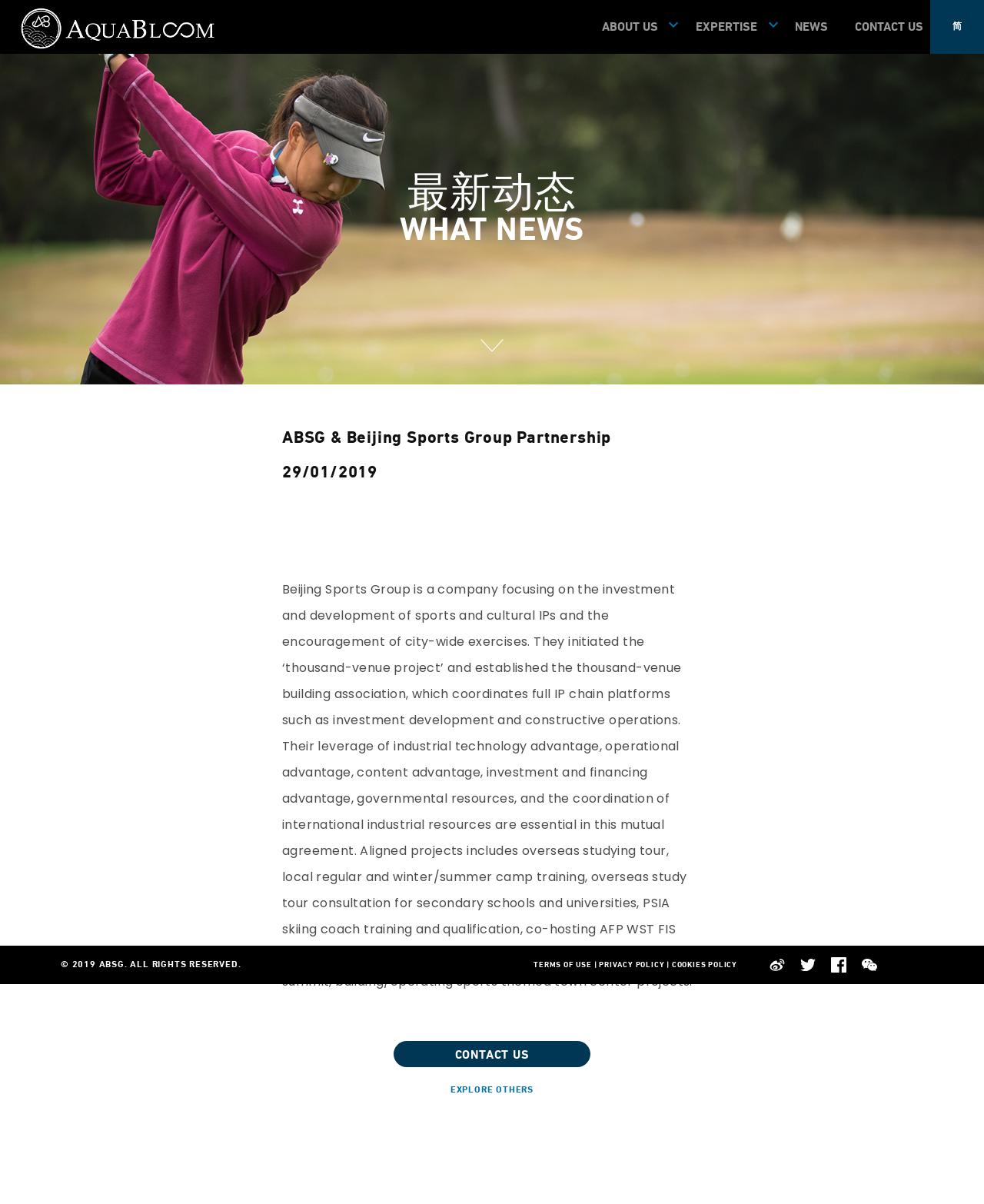What is the purpose of Beijing Sports Group?
Kindly answer the question with as much detail as you can.

According to the text, Beijing Sports Group is a company focusing on the investment and development of sports and cultural IPs and the encouragement of city-wide exercises.